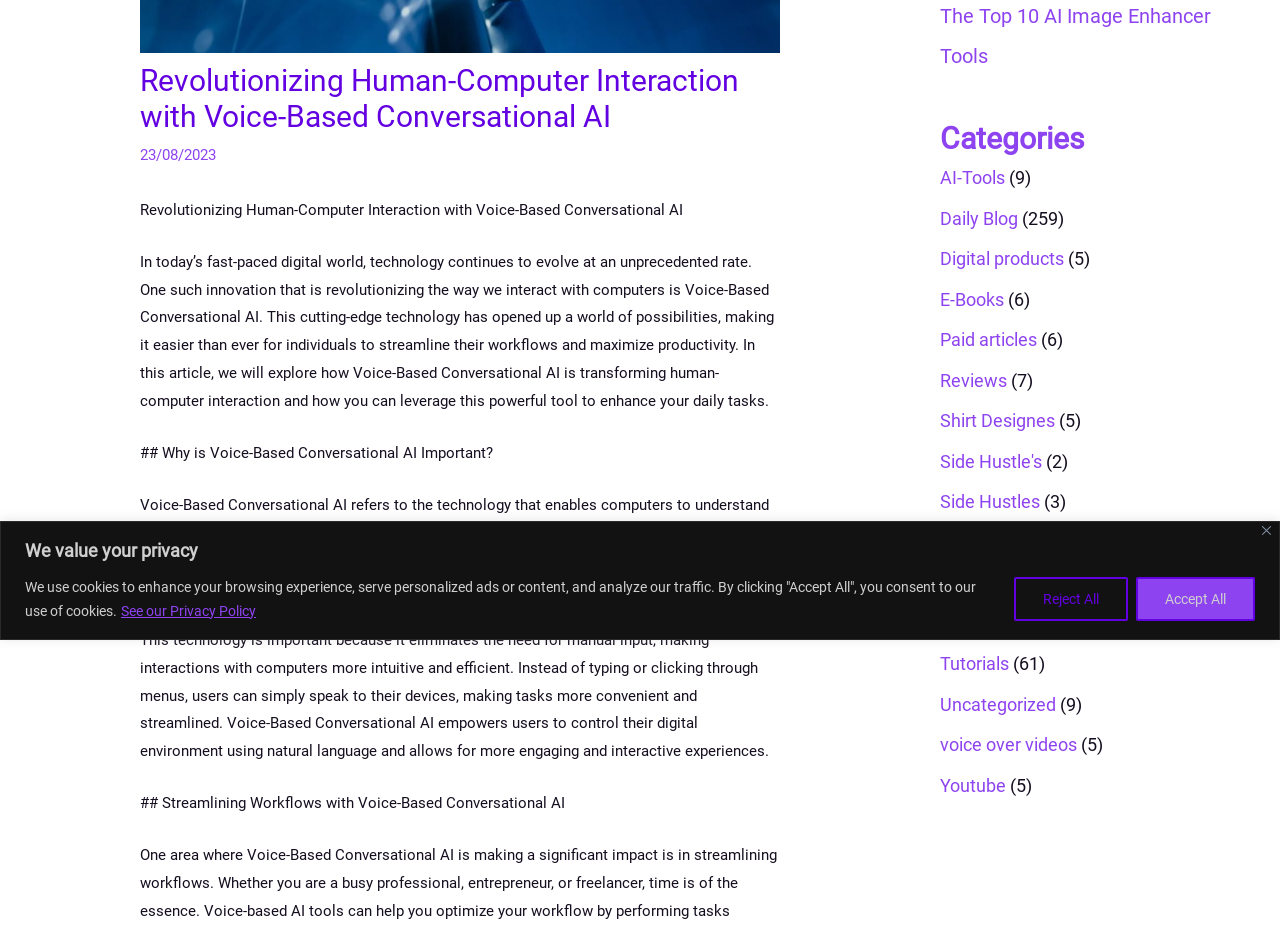Given the element description Tutorials, predict the bounding box coordinates for the UI element in the webpage screenshot. The format should be (top-left x, top-left y, bottom-right x, bottom-right y), and the values should be between 0 and 1.

[0.734, 0.705, 0.788, 0.727]